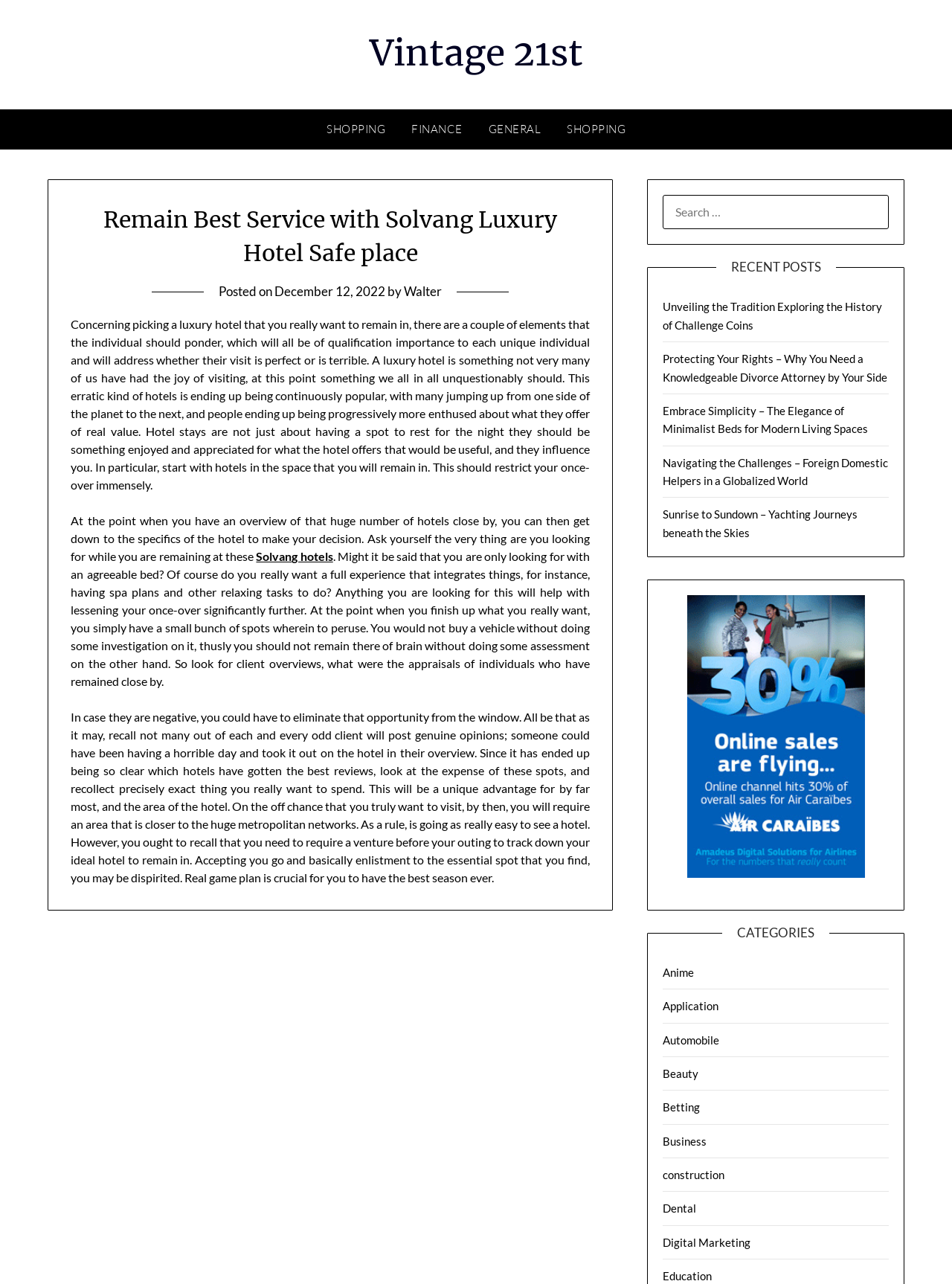What is the author of the article about Solvang Luxury Hotel?
Please provide a single word or phrase as your answer based on the image.

Walter